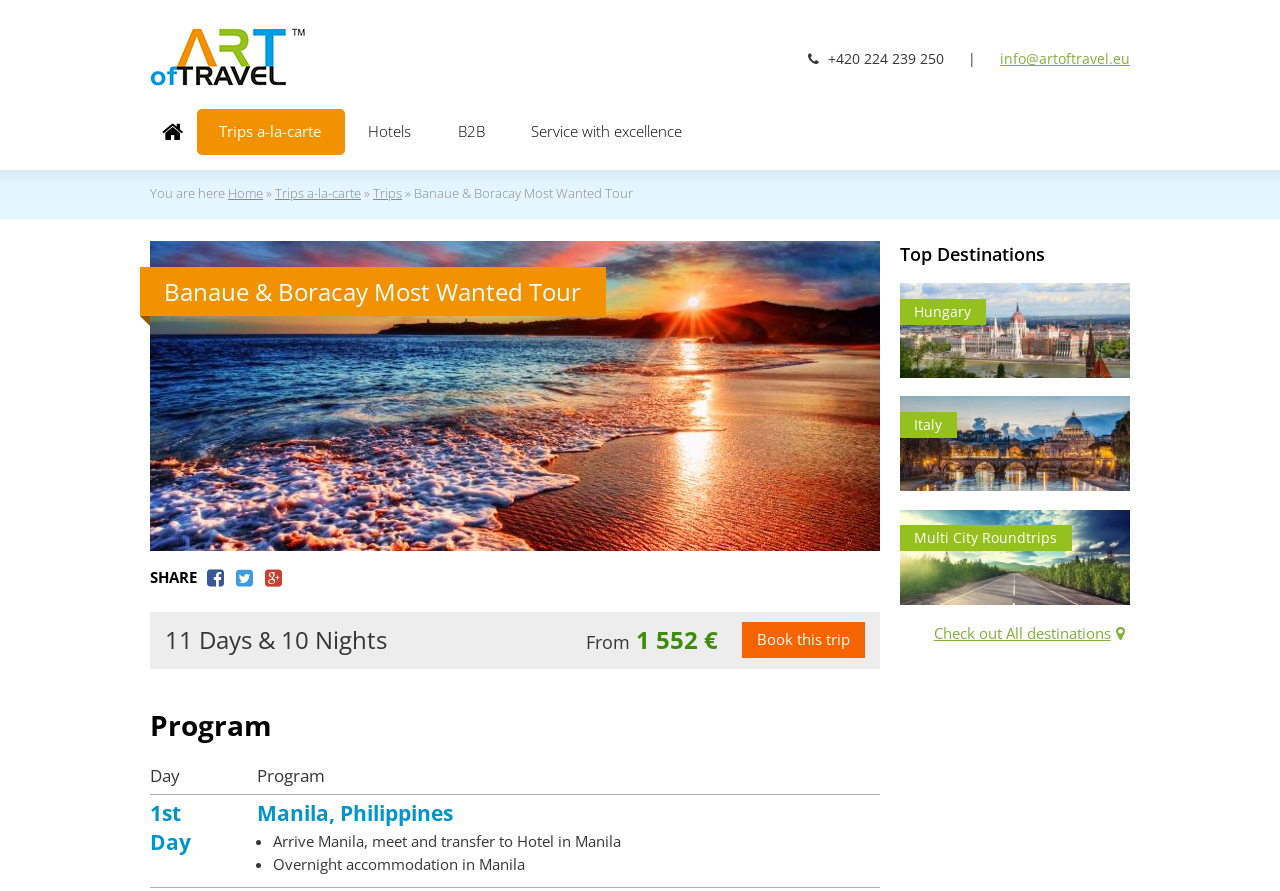Summarize the contents and layout of the webpage in detail.

This webpage is about Art of Travel, a travel company that offers various travel experiences. At the top of the page, there is a header section with contact information, including a phone number and email address. Below this, there is a brief introduction to the company, highlighting its award-winning services and expertise in delivering amazing travel experiences.

The main content of the page is focused on a specific tour package, "Banaue & Boracay Most Wanted Tour". This section is divided into several parts, including a heading, an image, and a detailed program outline. The program outline is presented in a table format, with columns for "Day" and "Program", and each row representing a day of the tour. The table provides a brief description of the activities and destinations for each day of the tour.

To the right of the tour package section, there is a sidebar with links to other destinations, including Hungary, Italy, and Multi City Roundtrips. Each destination has a heading, a link, and an image. There is also a call-to-action button to "Check out All destinations".

At the bottom of the page, there is a section with social media links, allowing users to share the tour package on various platforms. Additionally, there is a "Book this trip" button, enabling users to book the tour package directly.

Overall, the webpage is well-organized, with clear headings and concise descriptions, making it easy for users to navigate and find the information they need.